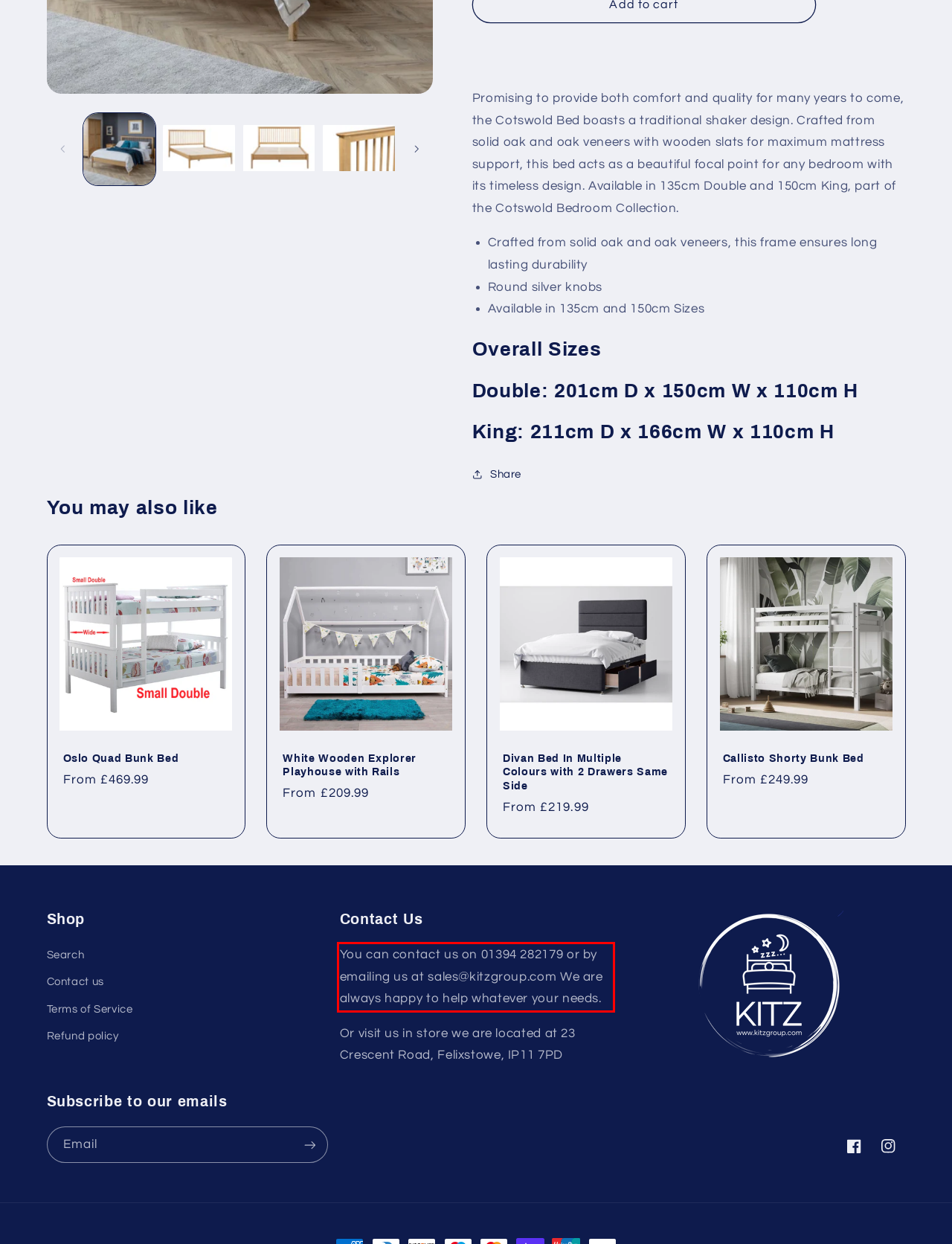Please extract the text content from the UI element enclosed by the red rectangle in the screenshot.

You can contact us on 01394 282179 or by emailing us at sales@kitzgroup.com We are always happy to help whatever your needs.